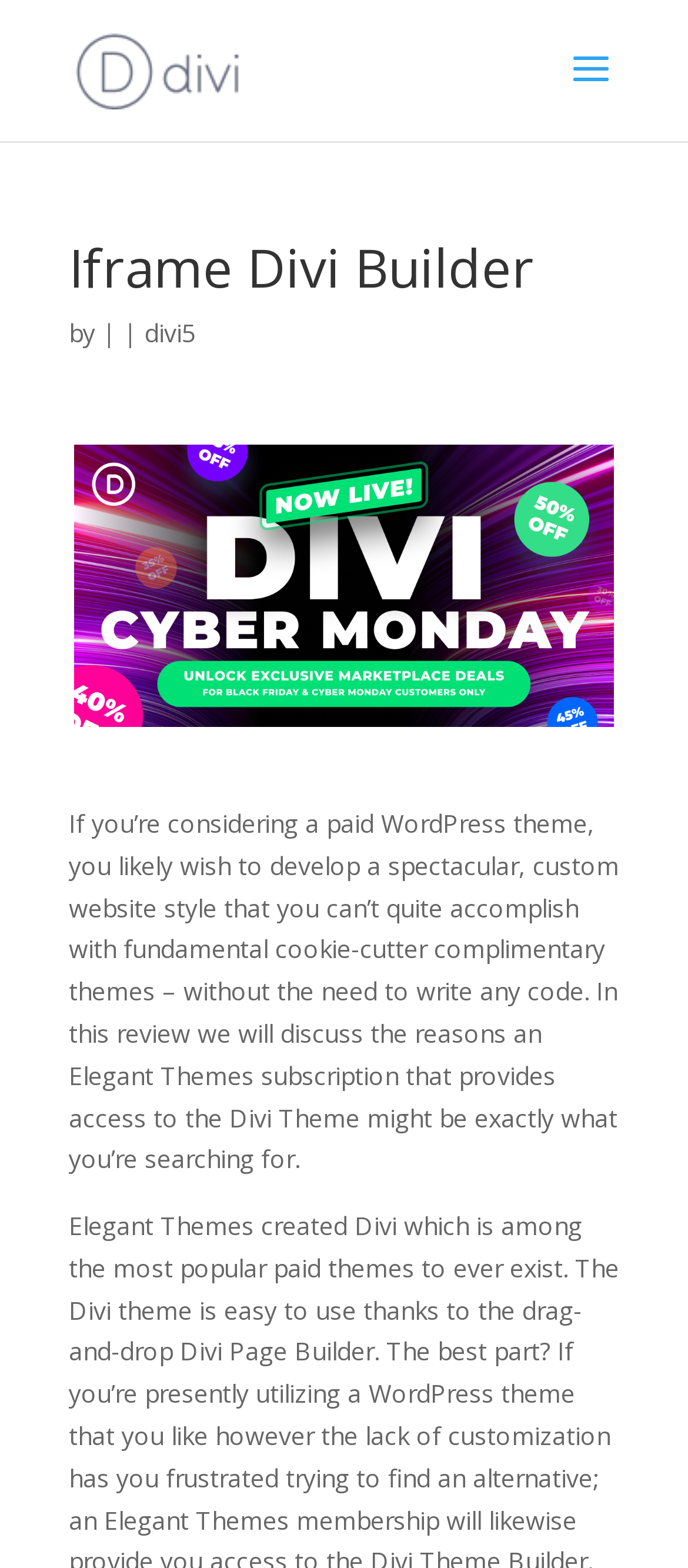Identify the bounding box for the described UI element. Provide the coordinates in (top-left x, top-left y, bottom-right x, bottom-right y) format with values ranging from 0 to 1: alt="Elegant Themes Divi Reviews"

[0.11, 0.032, 0.349, 0.054]